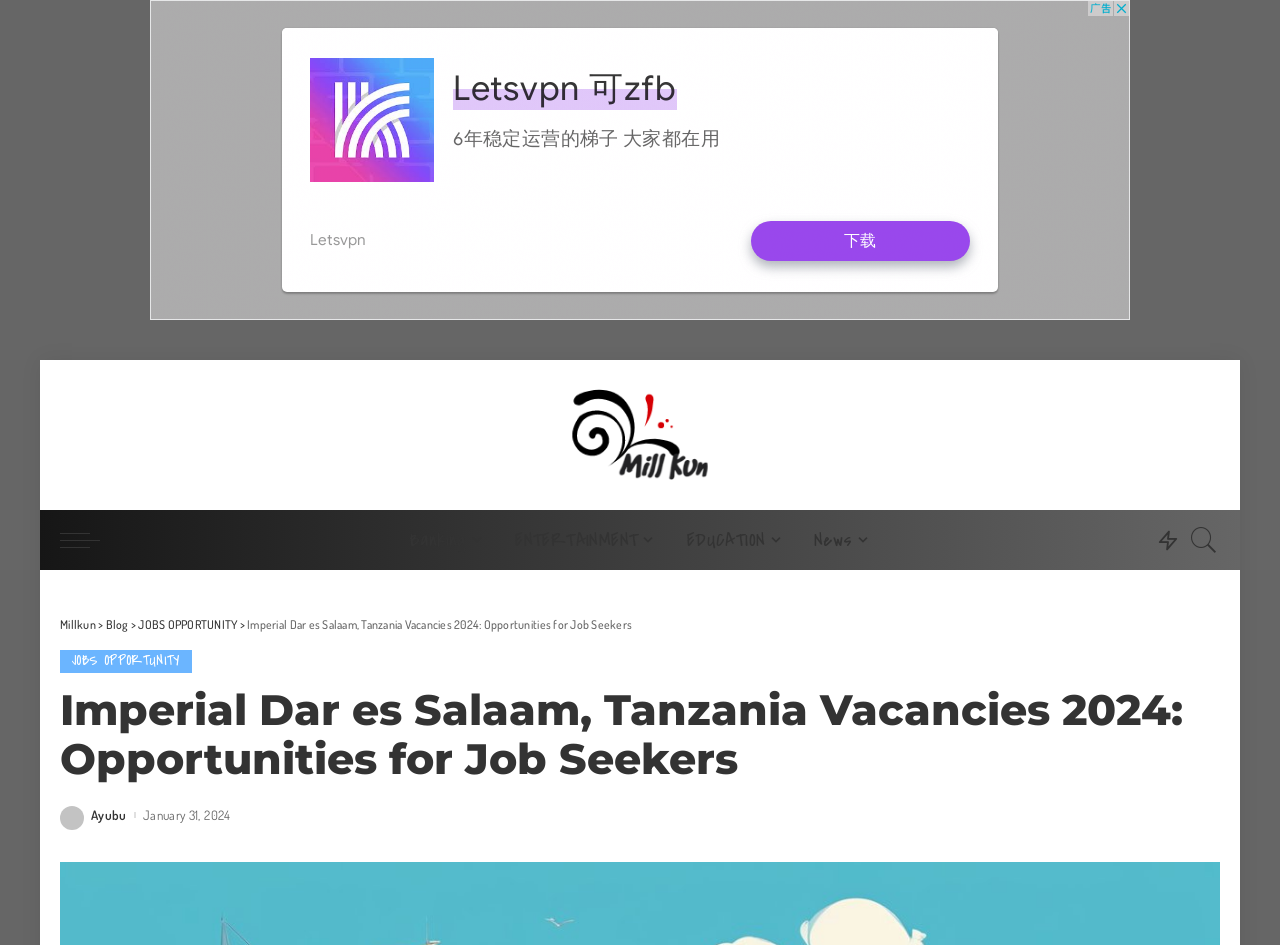Please find the bounding box coordinates for the clickable element needed to perform this instruction: "Click on the Facebook link".

[0.84, 0.095, 0.862, 0.148]